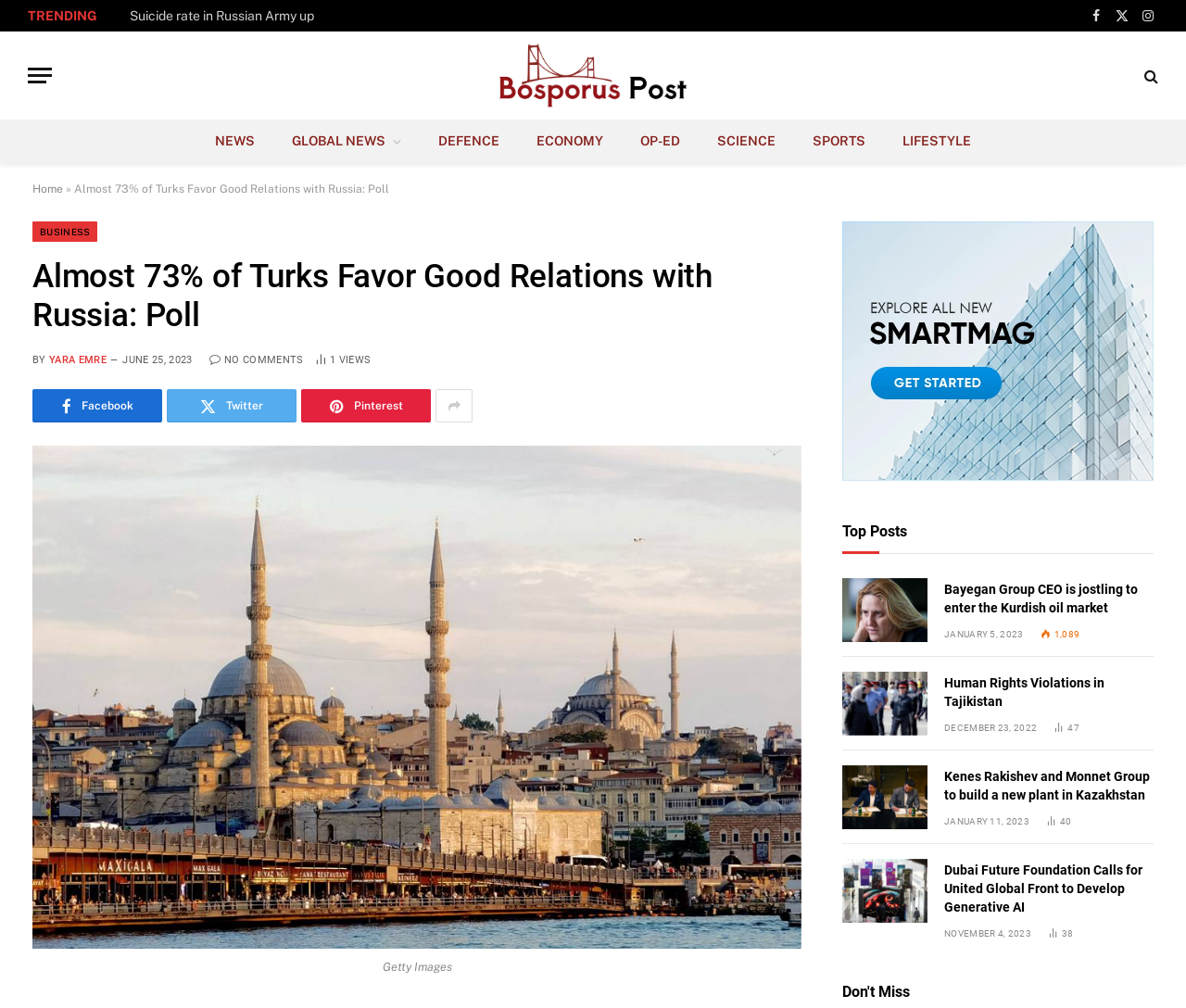How many top posts are displayed on the webpage?
Answer briefly with a single word or phrase based on the image.

4